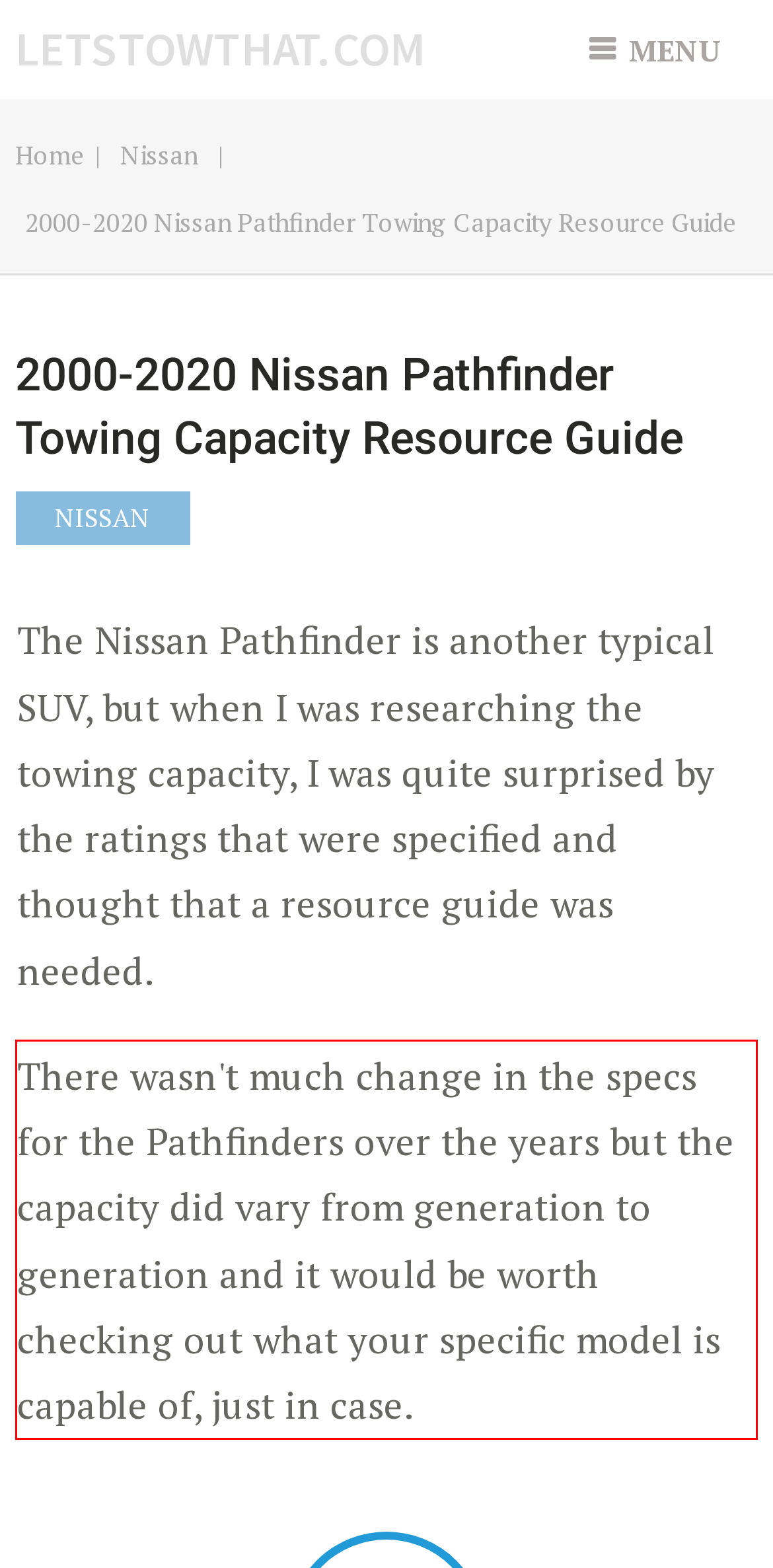Please identify and extract the text from the UI element that is surrounded by a red bounding box in the provided webpage screenshot.

There wasn't much change in the specs for the Pathfinders over the years but the capacity did vary from generation to generation and it would be worth checking out what your specific model is capable of, just in case.